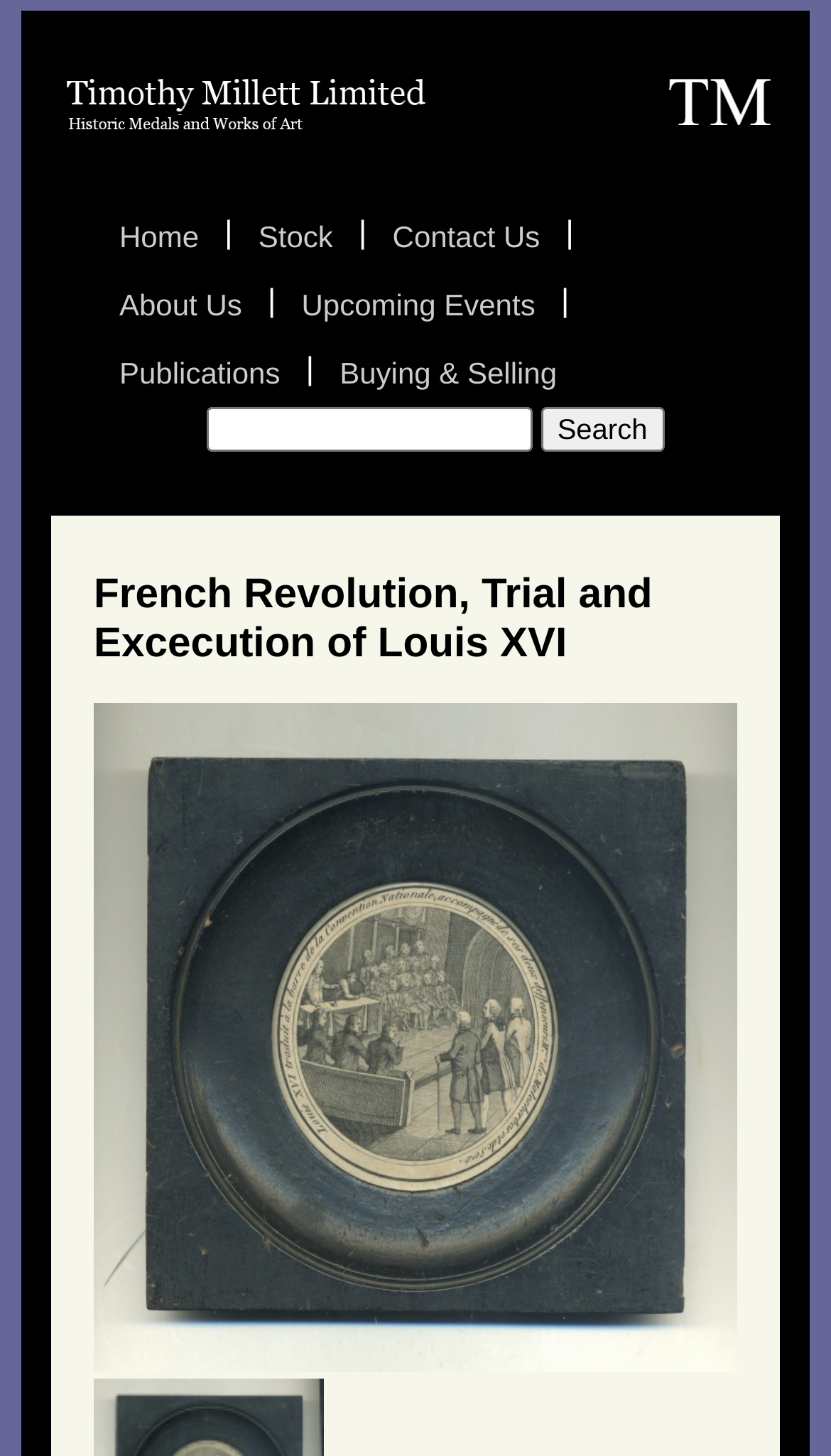Determine the bounding box coordinates of the region to click in order to accomplish the following instruction: "view 'About Us' page". Provide the coordinates as four float numbers between 0 and 1, specifically [left, top, right, bottom].

[0.113, 0.186, 0.322, 0.233]